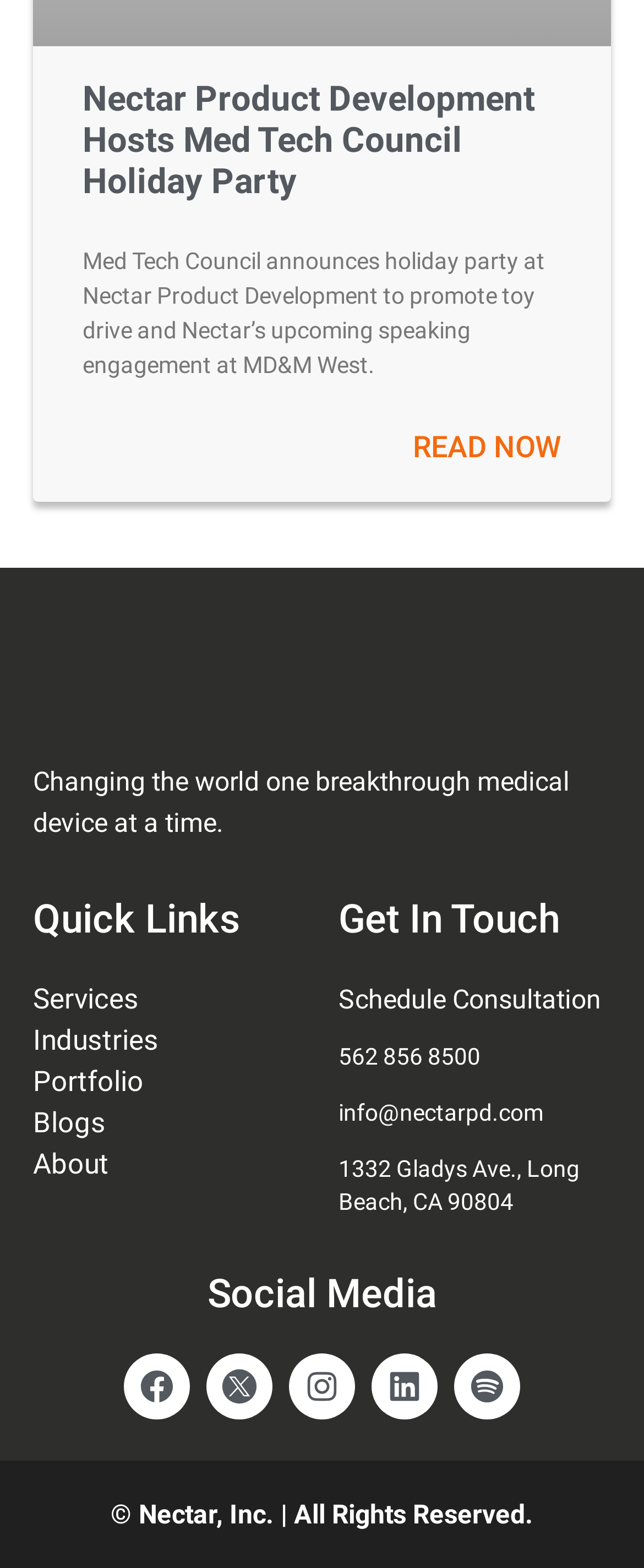Bounding box coordinates are given in the format (top-left x, top-left y, bottom-right x, bottom-right y). All values should be floating point numbers between 0 and 1. Provide the bounding box coordinate for the UI element described as: 562 856 8500

[0.526, 0.663, 0.746, 0.684]